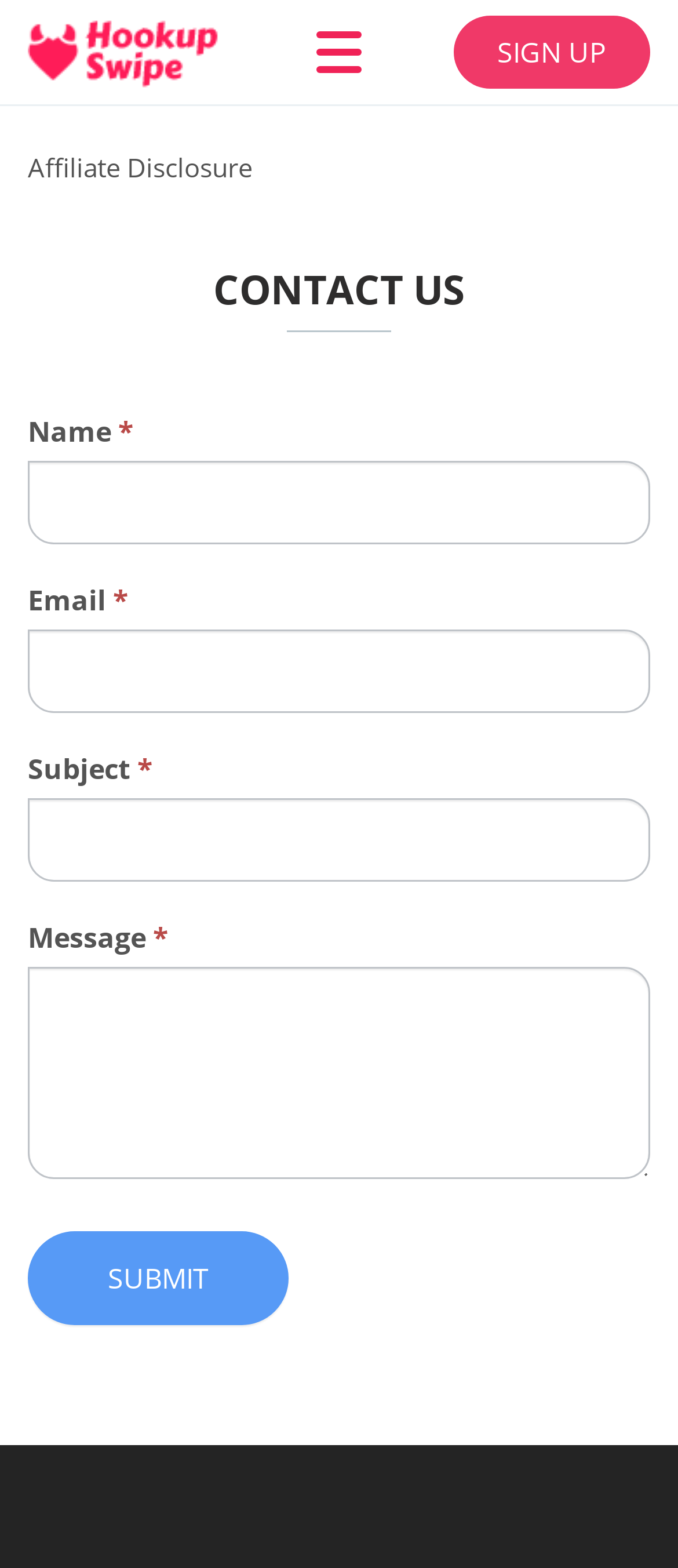Determine the coordinates of the bounding box for the clickable area needed to execute this instruction: "Click the Menu button".

[0.465, 0.02, 0.532, 0.047]